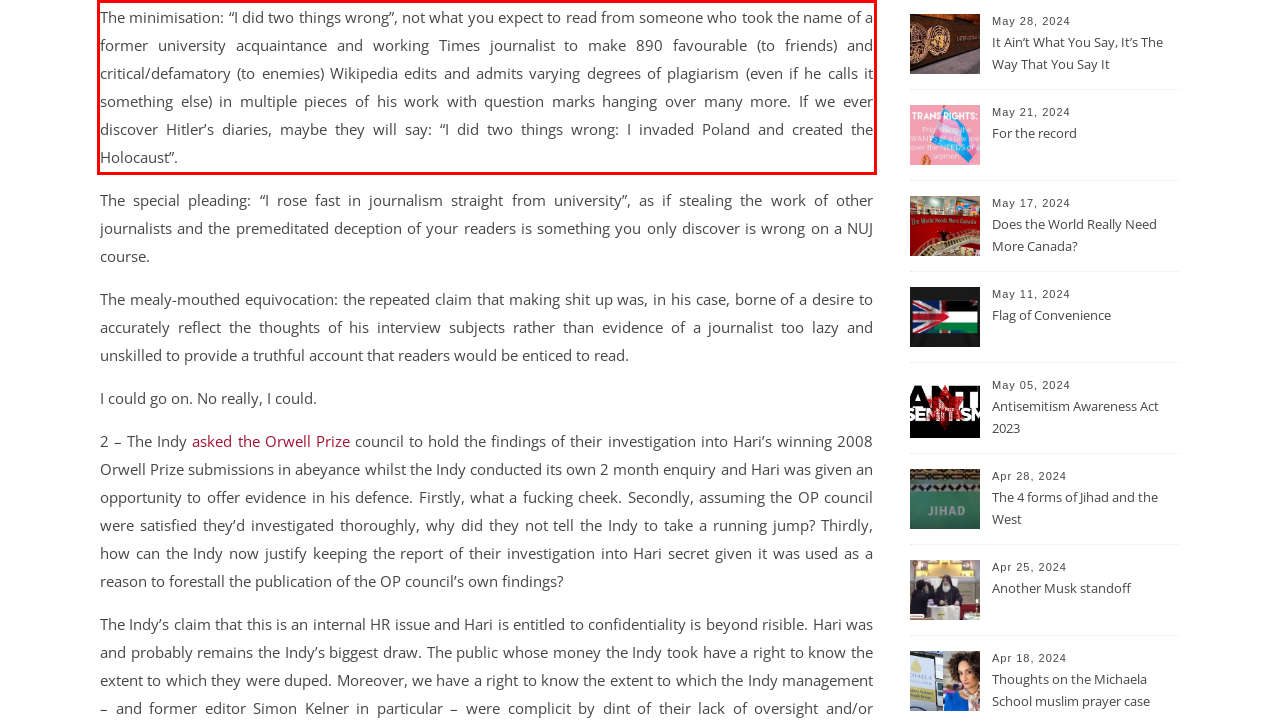Identify and extract the text within the red rectangle in the screenshot of the webpage.

The minimisation: “I did two things wrong”, not what you expect to read from someone who took the name of a former university acquaintance and working Times journalist to make 890 favourable (to friends) and critical/defamatory (to enemies) Wikipedia edits and admits varying degrees of plagiarism (even if he calls it something else) in multiple pieces of his work with question marks hanging over many more. If we ever discover Hitler’s diaries, maybe they will say: “I did two things wrong: I invaded Poland and created the Holocaust”.